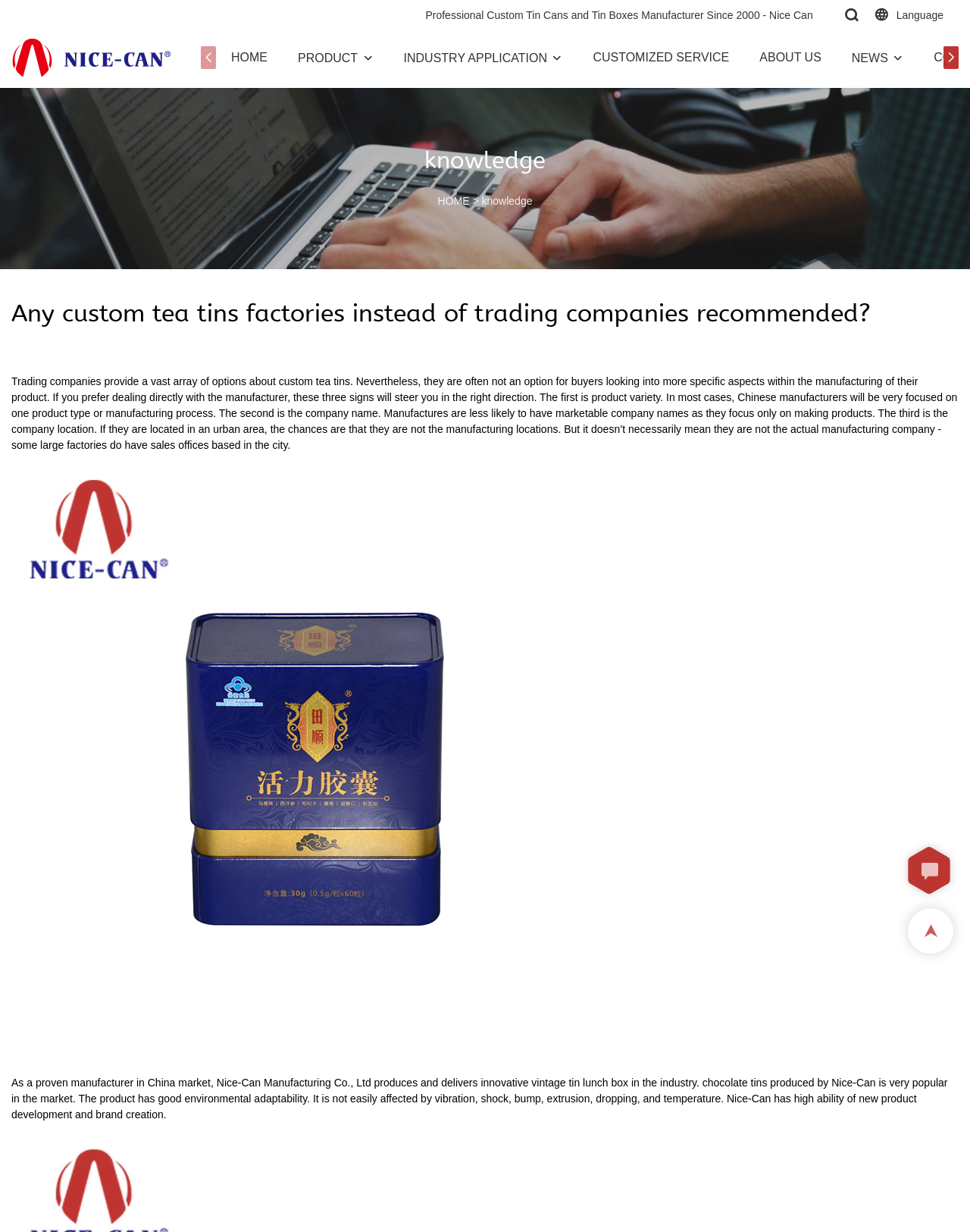Provide the bounding box coordinates of the UI element this sentence describes: "parent_node: Comment * name="comment"".

None